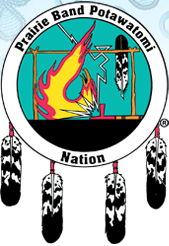Answer briefly with one word or phrase:
What is the color of the background?

Turquoise